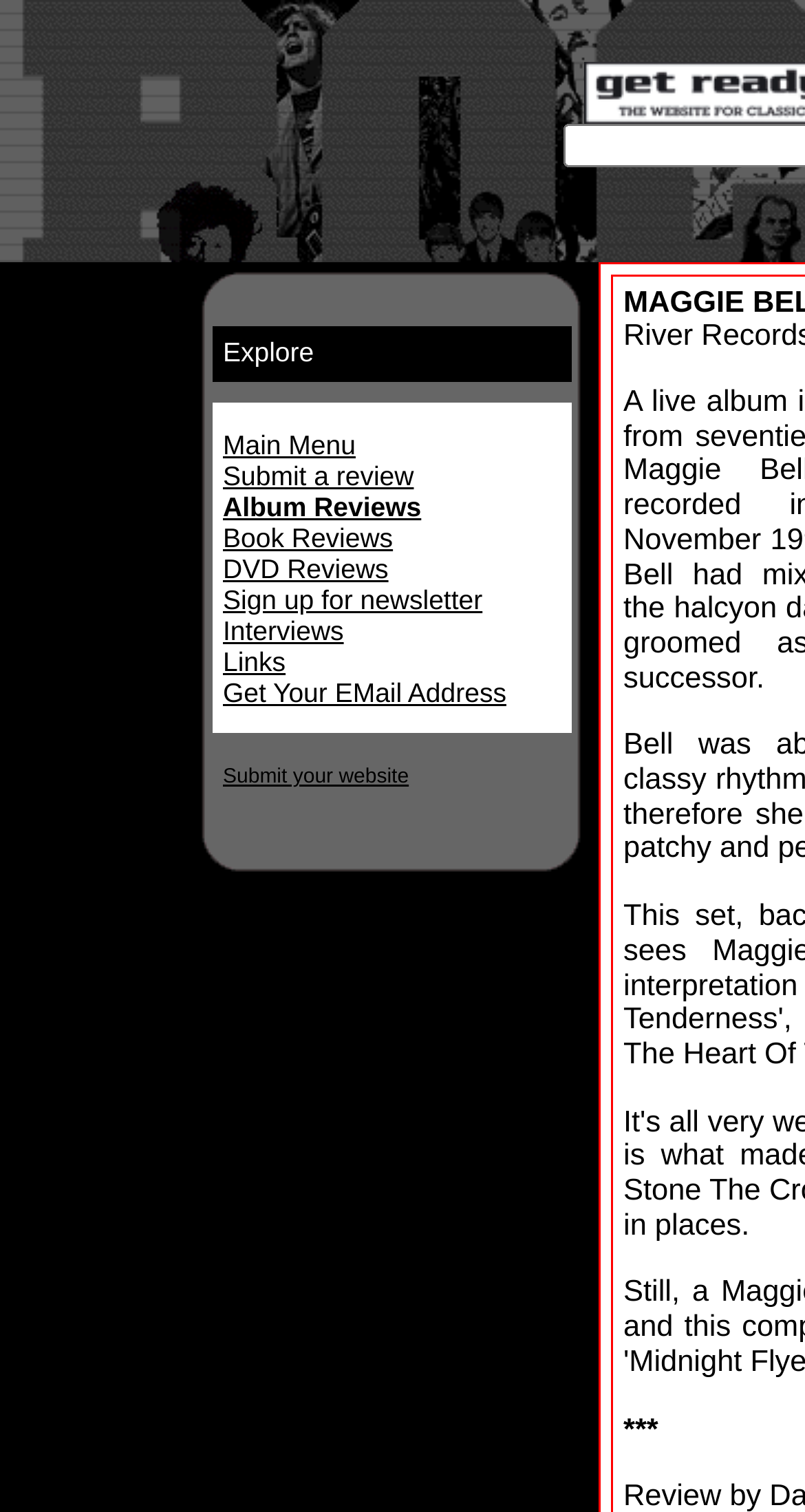What is the text in the first gridcell?
Provide an in-depth and detailed explanation in response to the question.

I looked at the first row of the table and found that the gridcell contains the text 'Explore'.